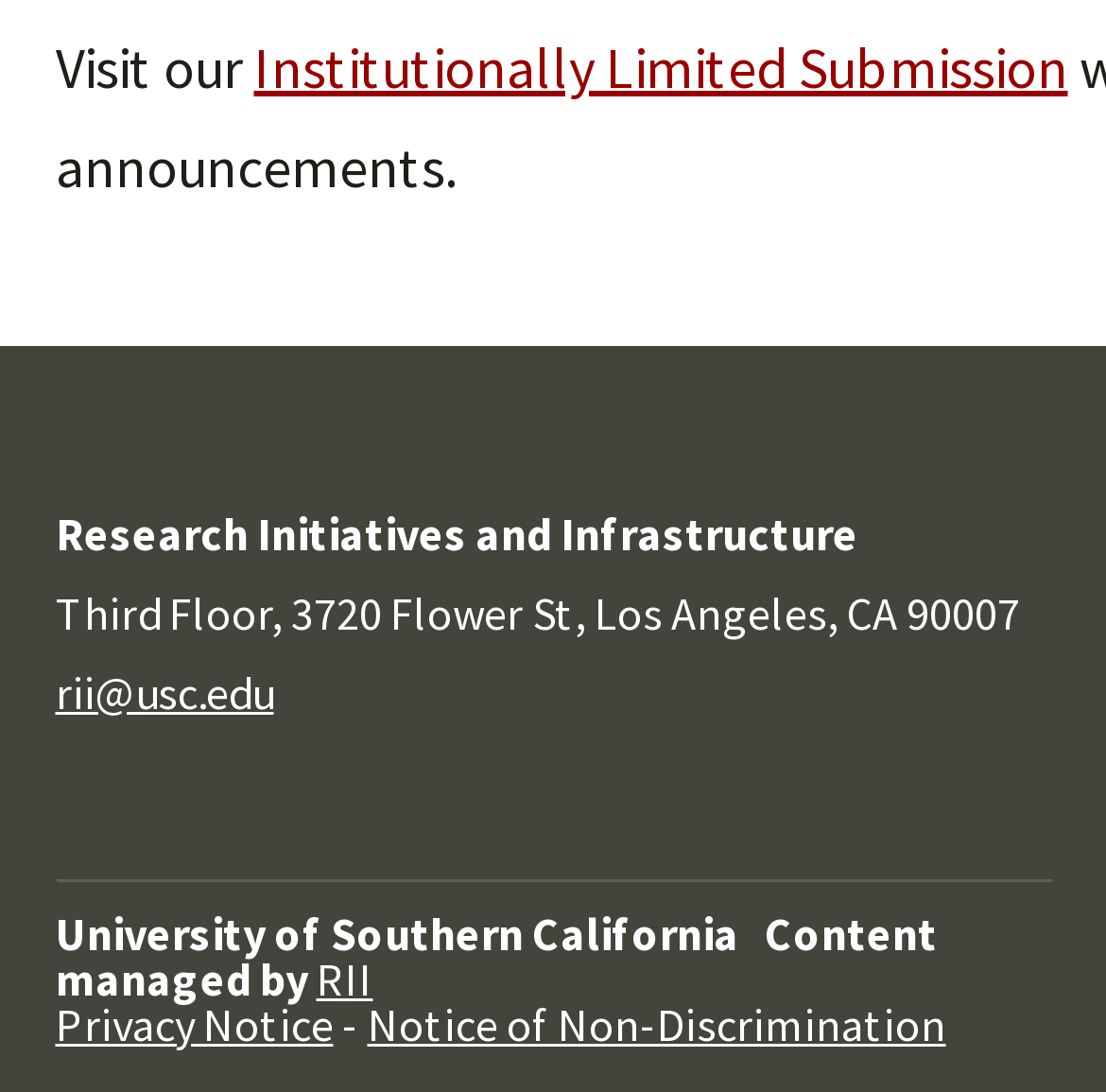Please determine the bounding box of the UI element that matches this description: Privacy Notice. The coordinates should be given as (top-left x, top-left y, bottom-right x, bottom-right y), with all values between 0 and 1.

[0.05, 0.911, 0.301, 0.963]